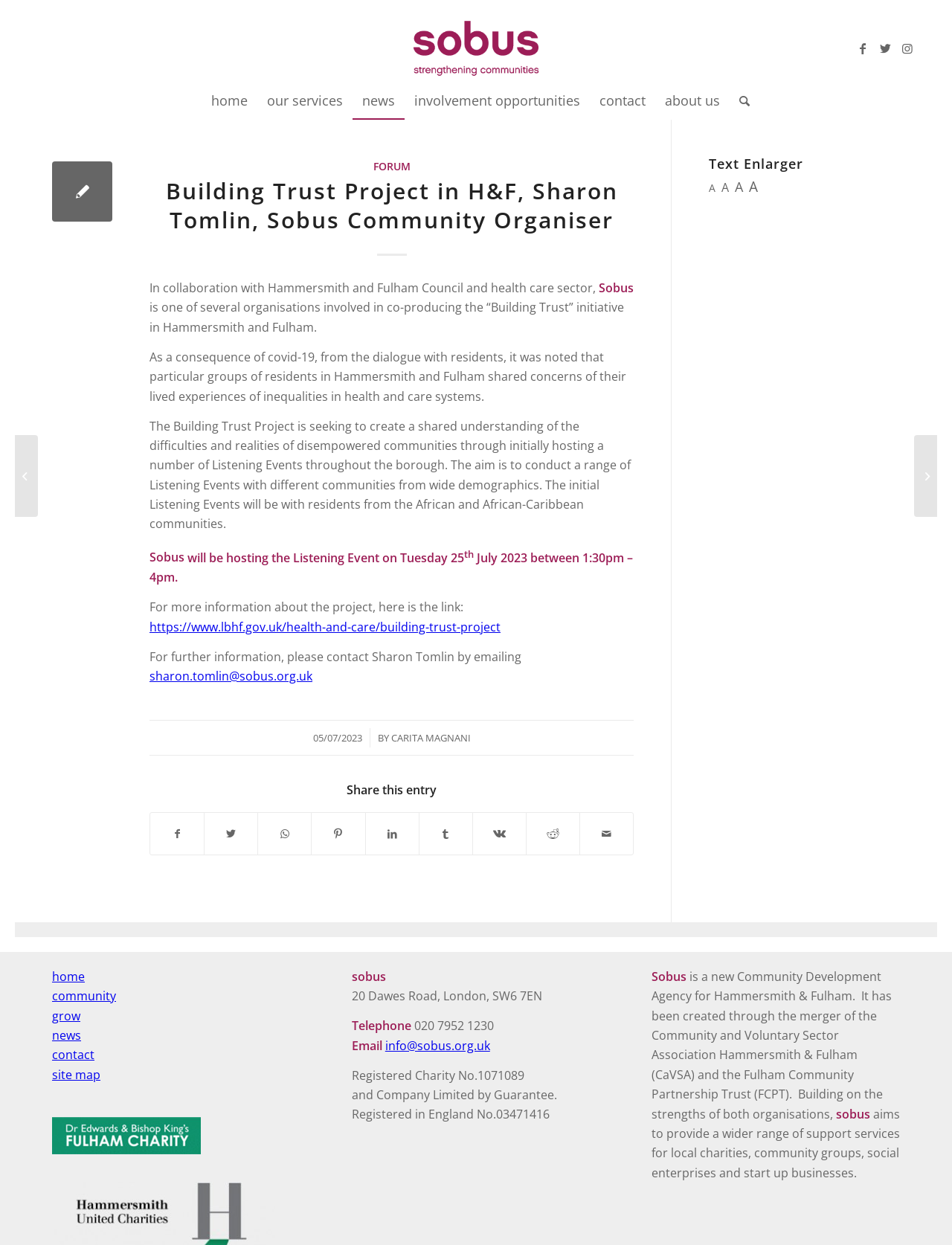Identify the bounding box coordinates of the section to be clicked to complete the task described by the following instruction: "Click on the link to contact". The coordinates should be four float numbers between 0 and 1, formatted as [left, top, right, bottom].

[0.62, 0.066, 0.689, 0.096]